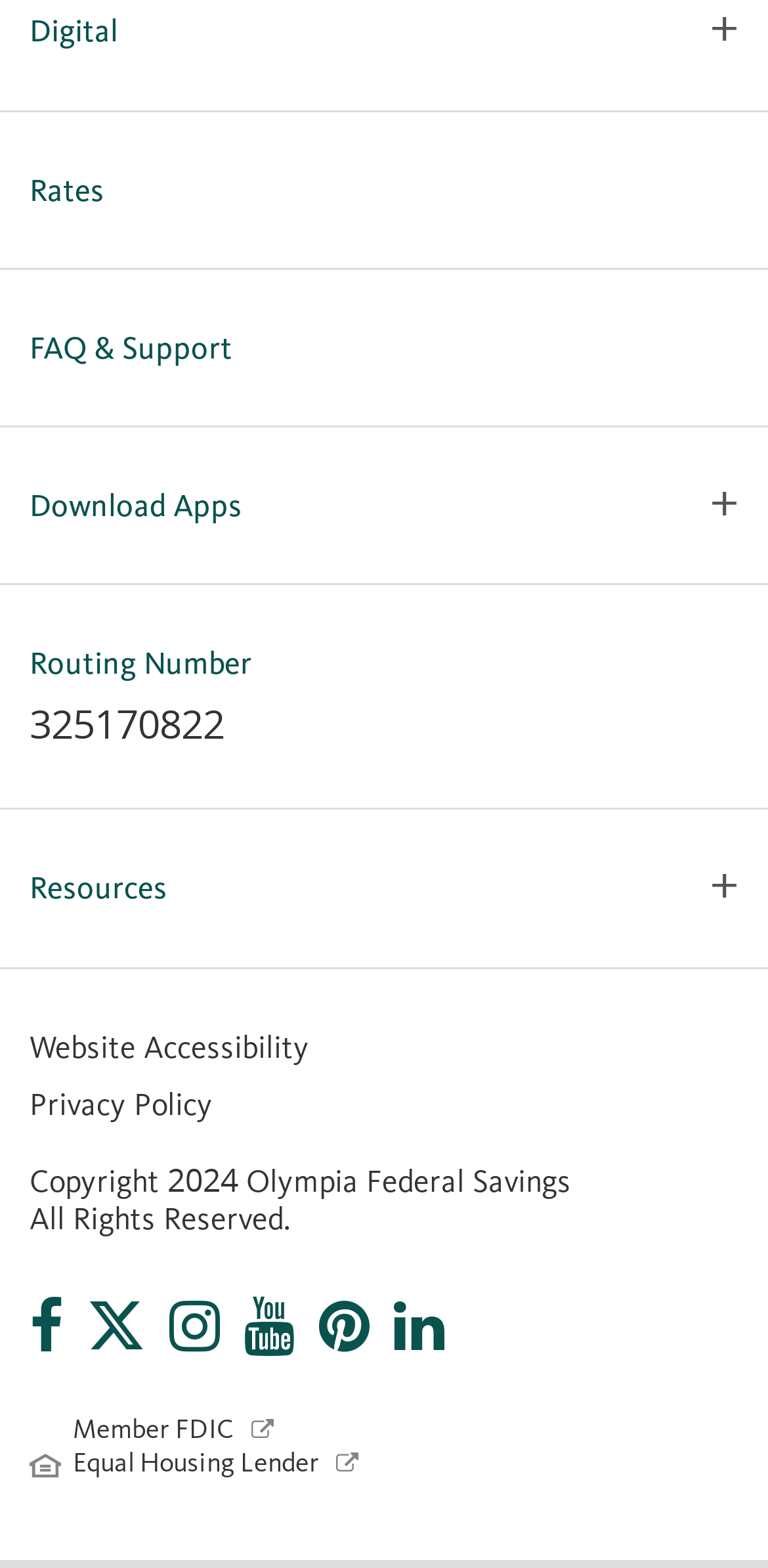Show the bounding box coordinates of the element that should be clicked to complete the task: "Open the MENU".

None